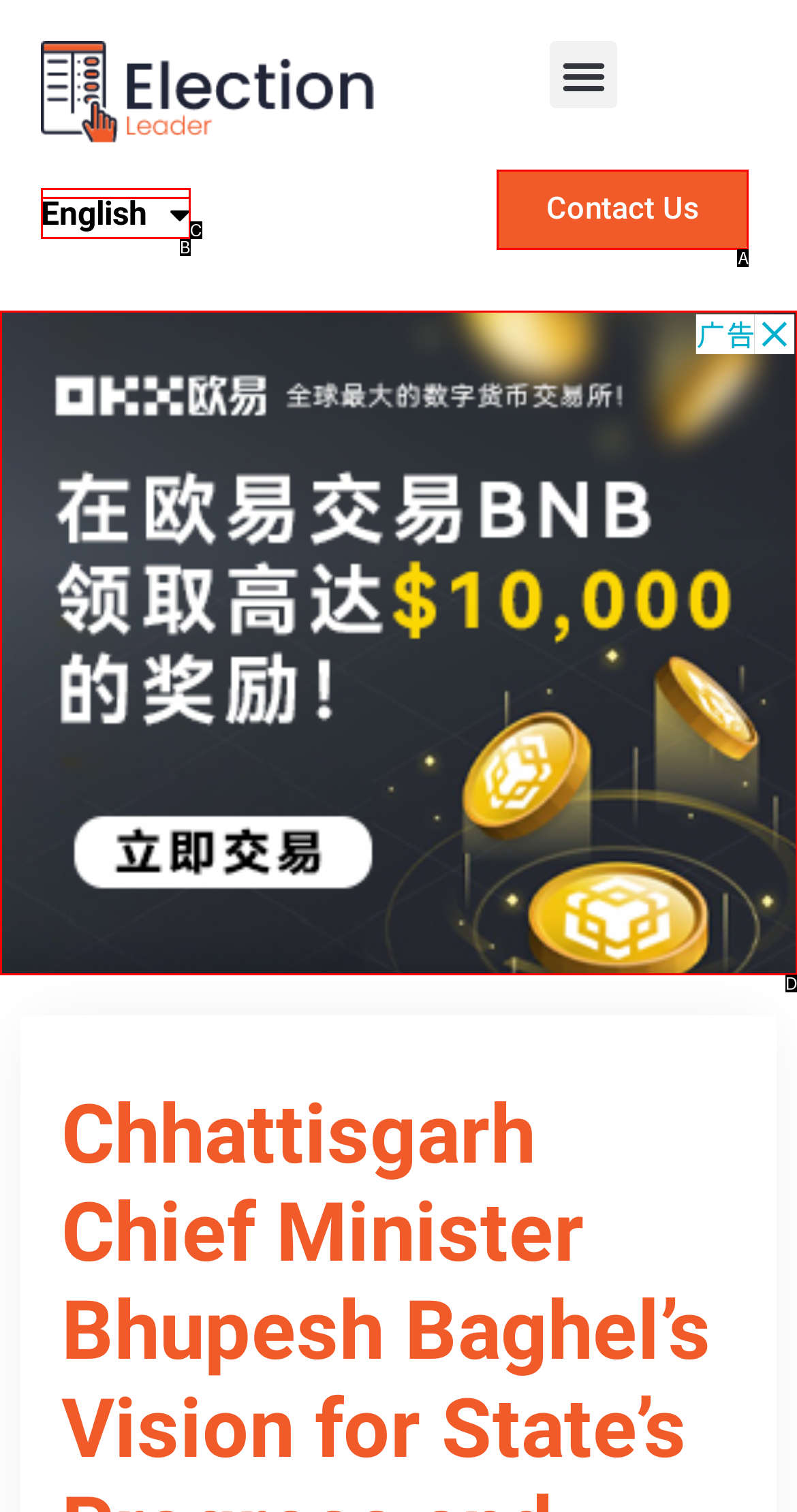From the provided options, pick the HTML element that matches the description: Contact Us. Respond with the letter corresponding to your choice.

A